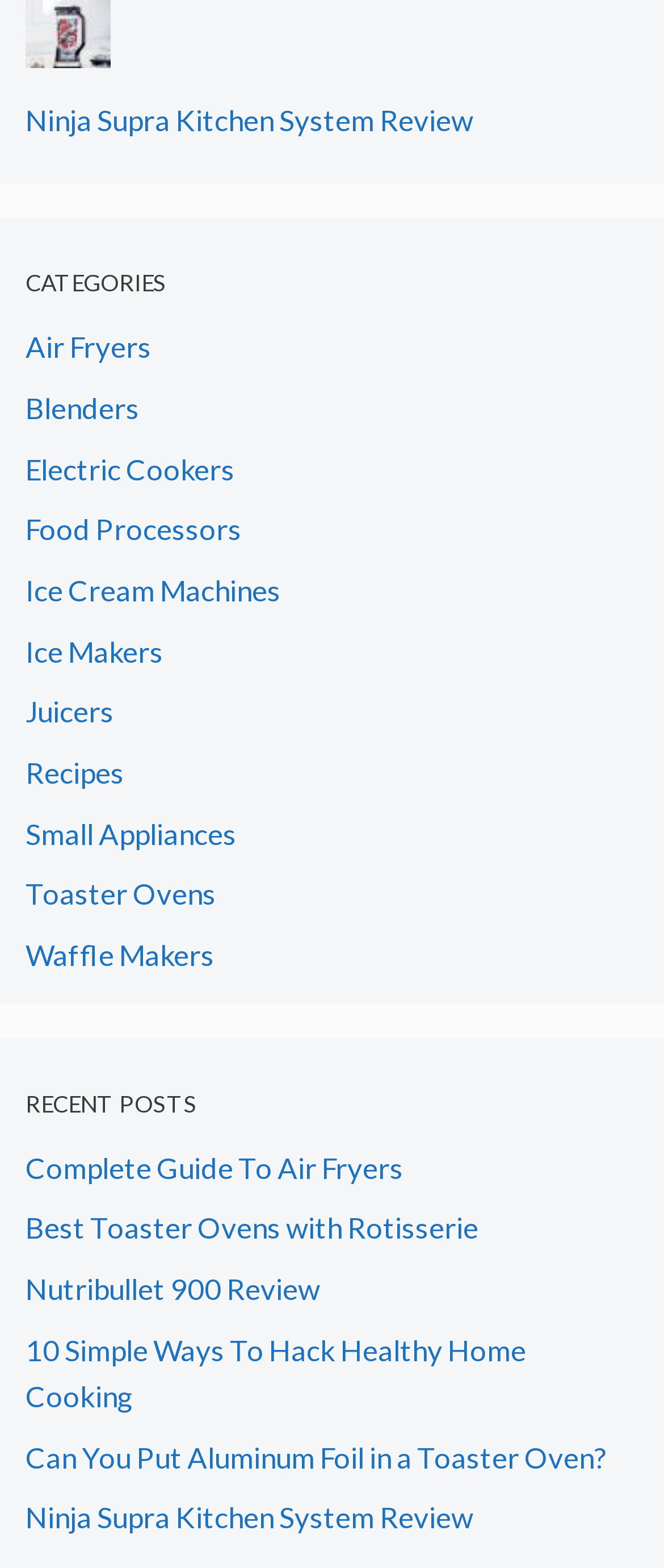Provide a brief response using a word or short phrase to this question:
What is the topic of the 'Ninja Supra Kitchen System Review' article?

Kitchen System